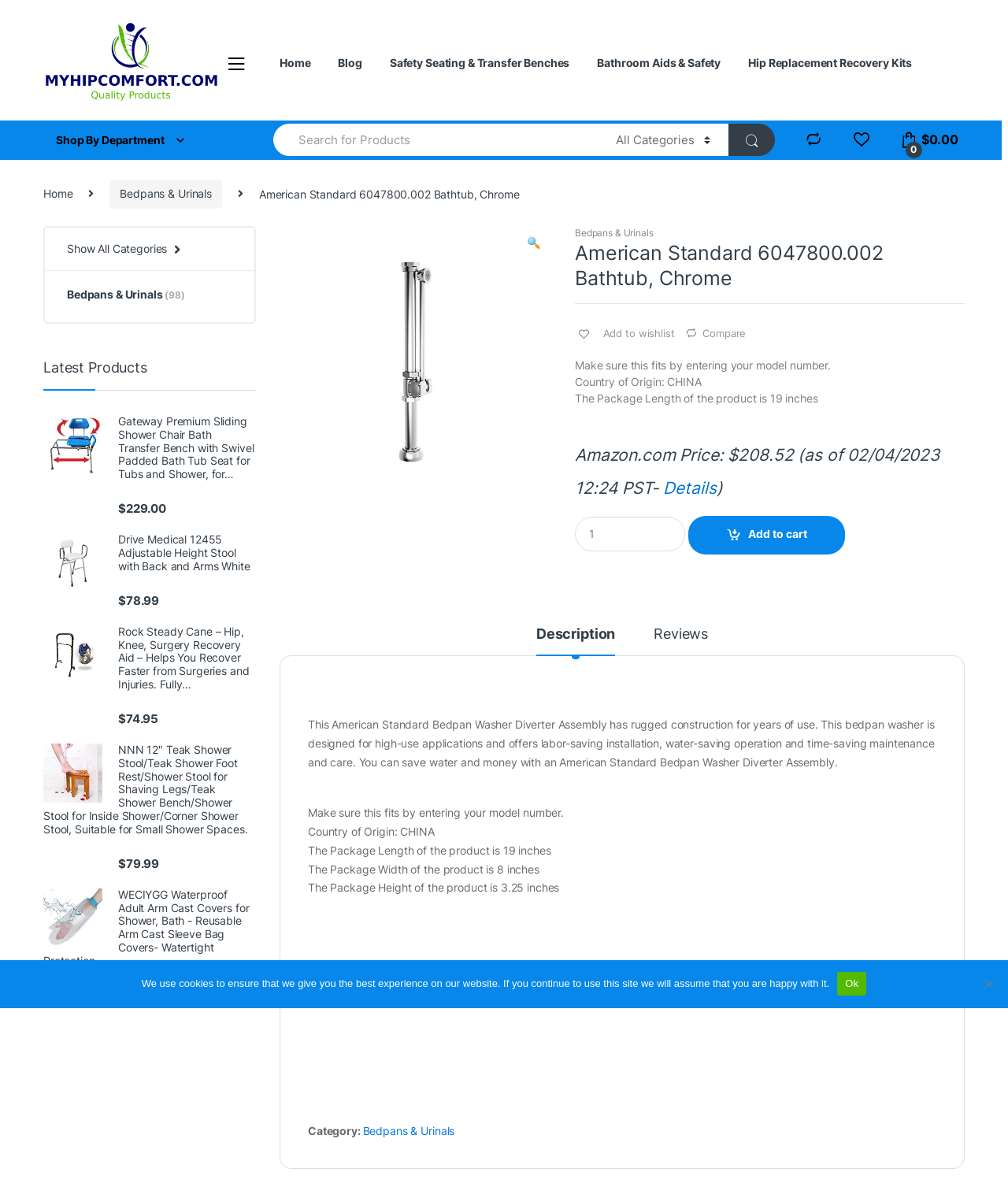Determine the bounding box coordinates for the region that must be clicked to execute the following instruction: "View reviews".

[0.649, 0.528, 0.702, 0.552]